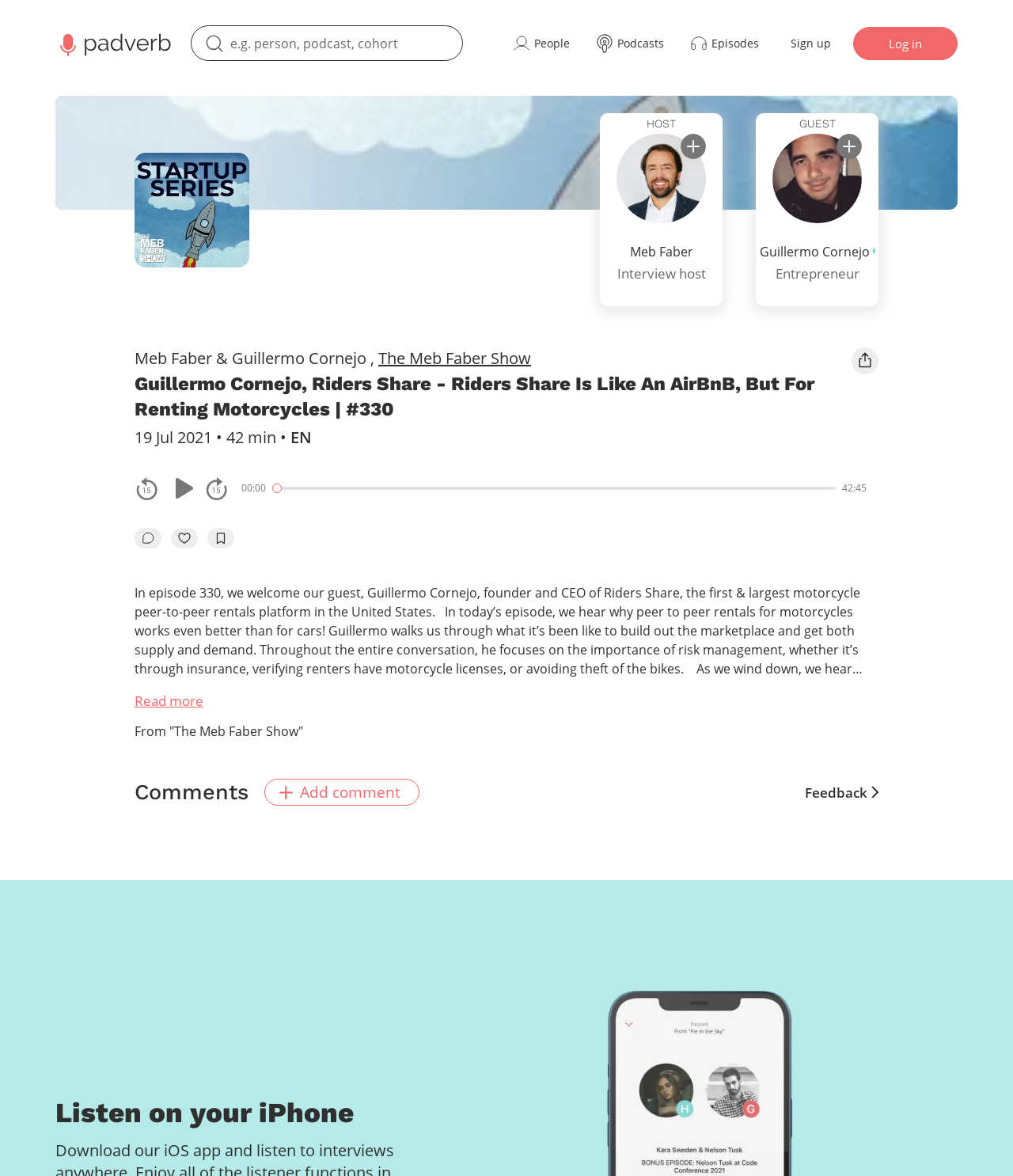From the webpage screenshot, predict the bounding box of the UI element that matches this description: "aria-label="subscribe"".

[0.826, 0.114, 0.851, 0.135]